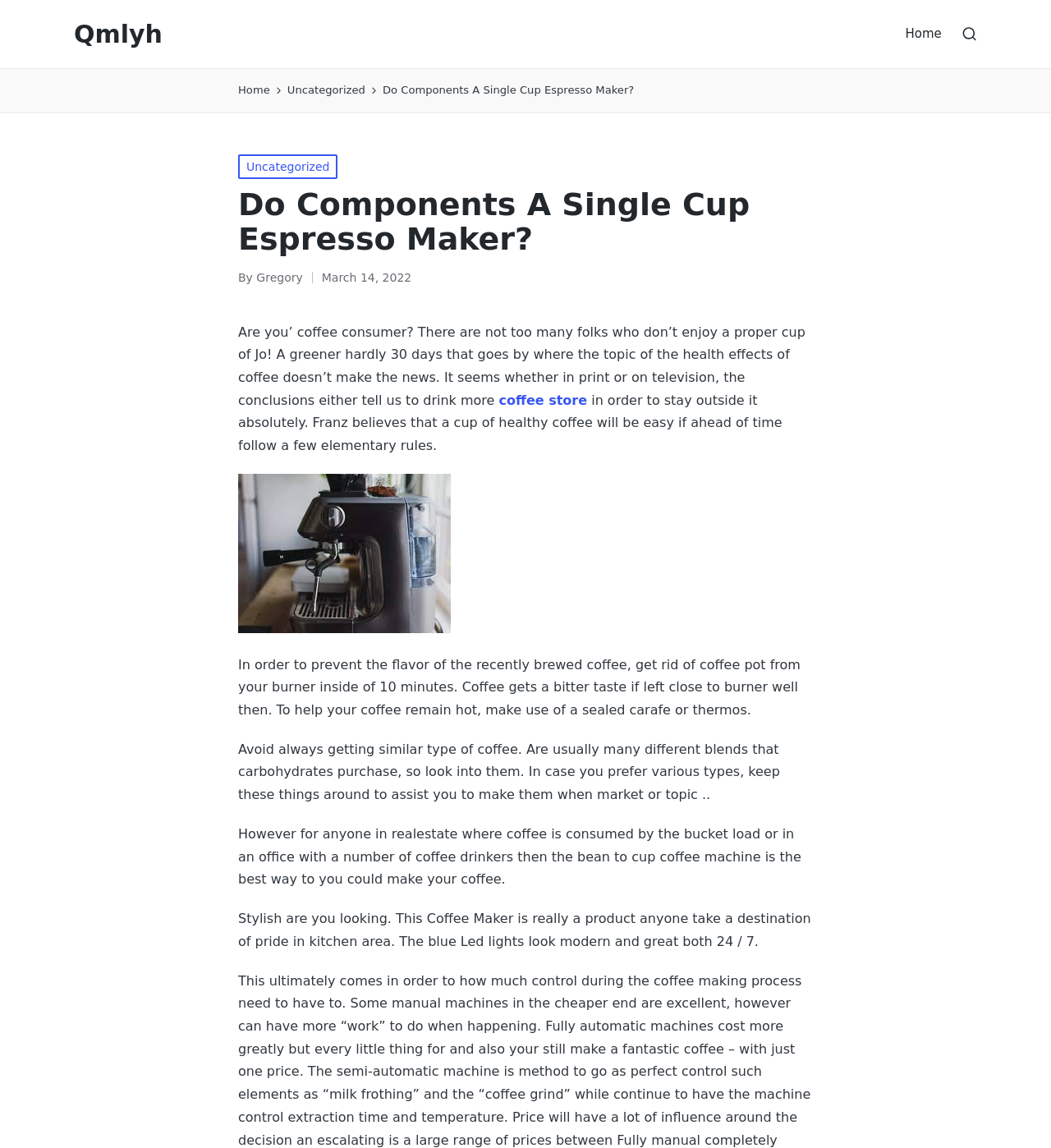Identify the bounding box coordinates for the UI element that matches this description: "Scroll to Top".

[0.953, 0.898, 0.984, 0.926]